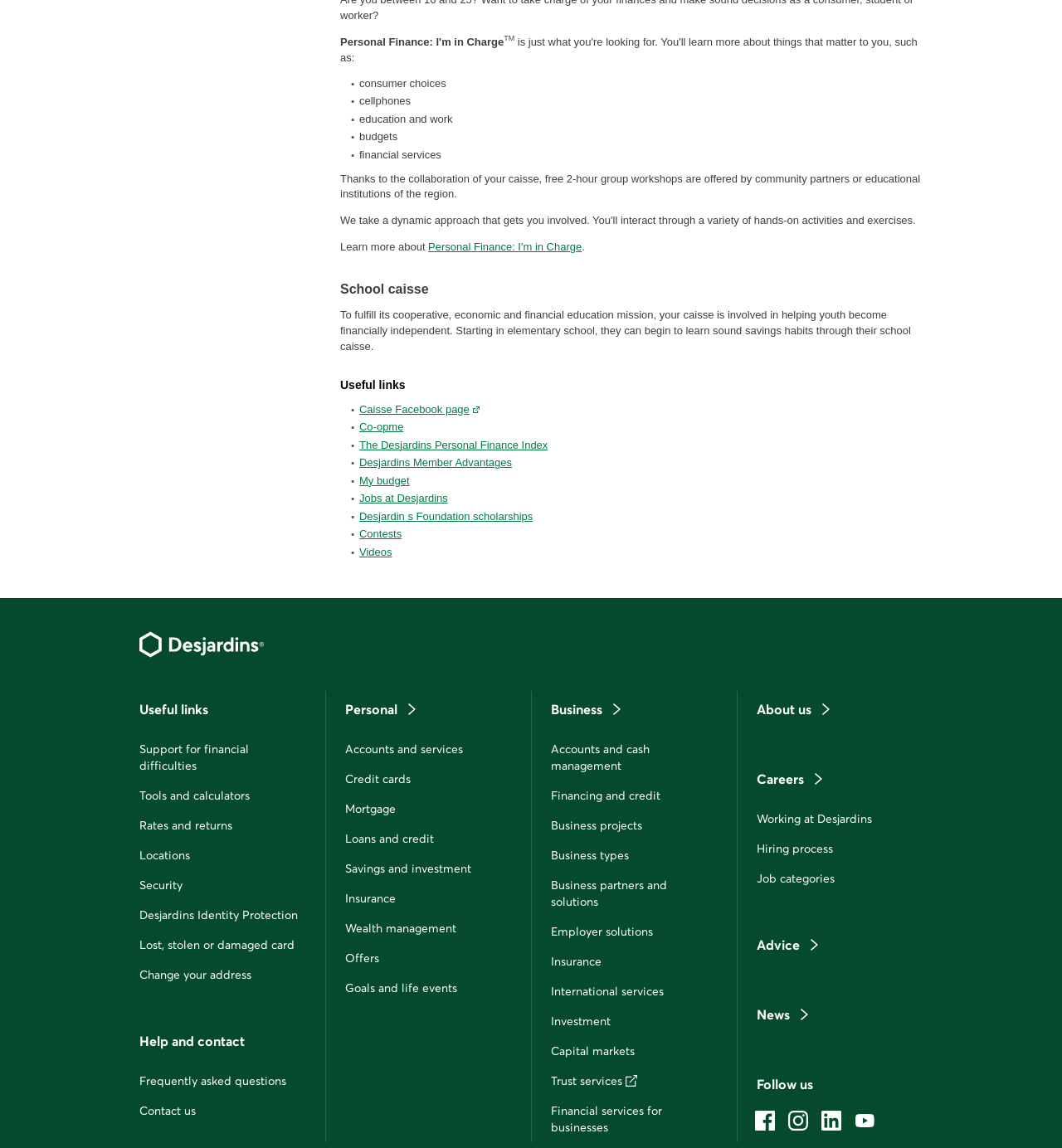Based on the element description "Co-opme", predict the bounding box coordinates of the UI element.

[0.338, 0.366, 0.38, 0.377]